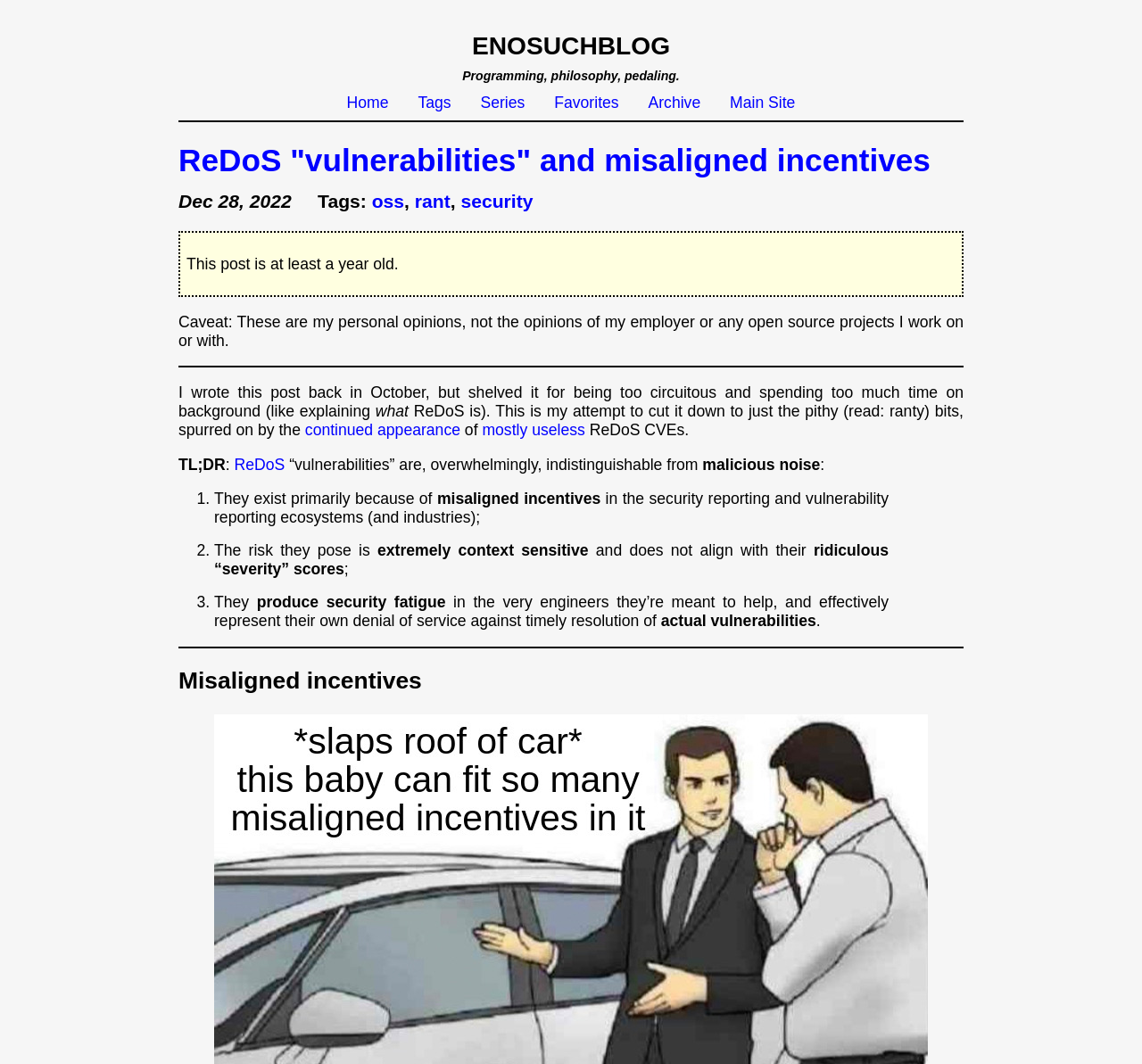How many points are mentioned in the post? Refer to the image and provide a one-word or short phrase answer.

3